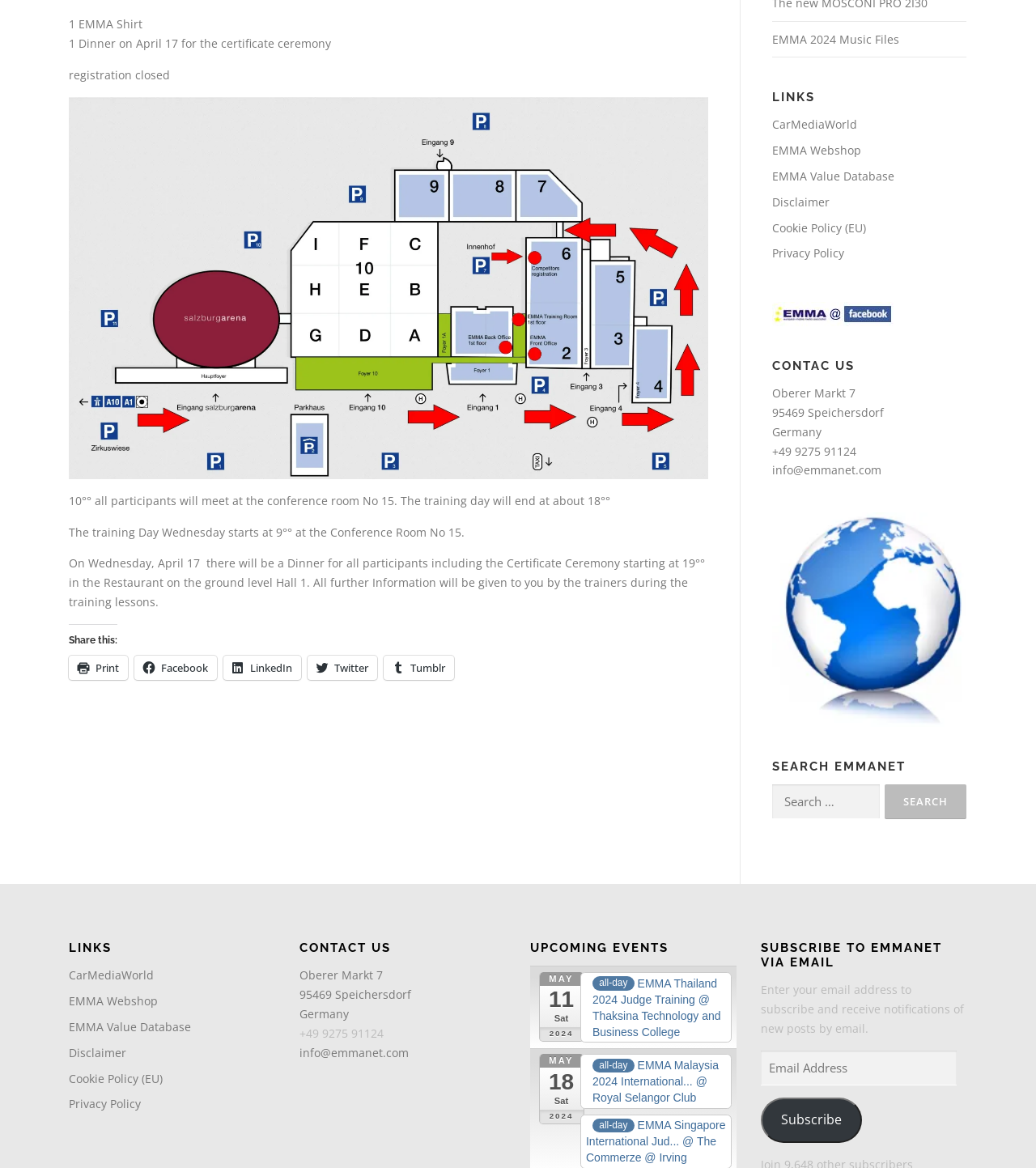Identify the bounding box coordinates of the clickable region necessary to fulfill the following instruction: "Click the 'EMMA 2024 Music Files' link". The bounding box coordinates should be four float numbers between 0 and 1, i.e., [left, top, right, bottom].

[0.745, 0.027, 0.868, 0.04]